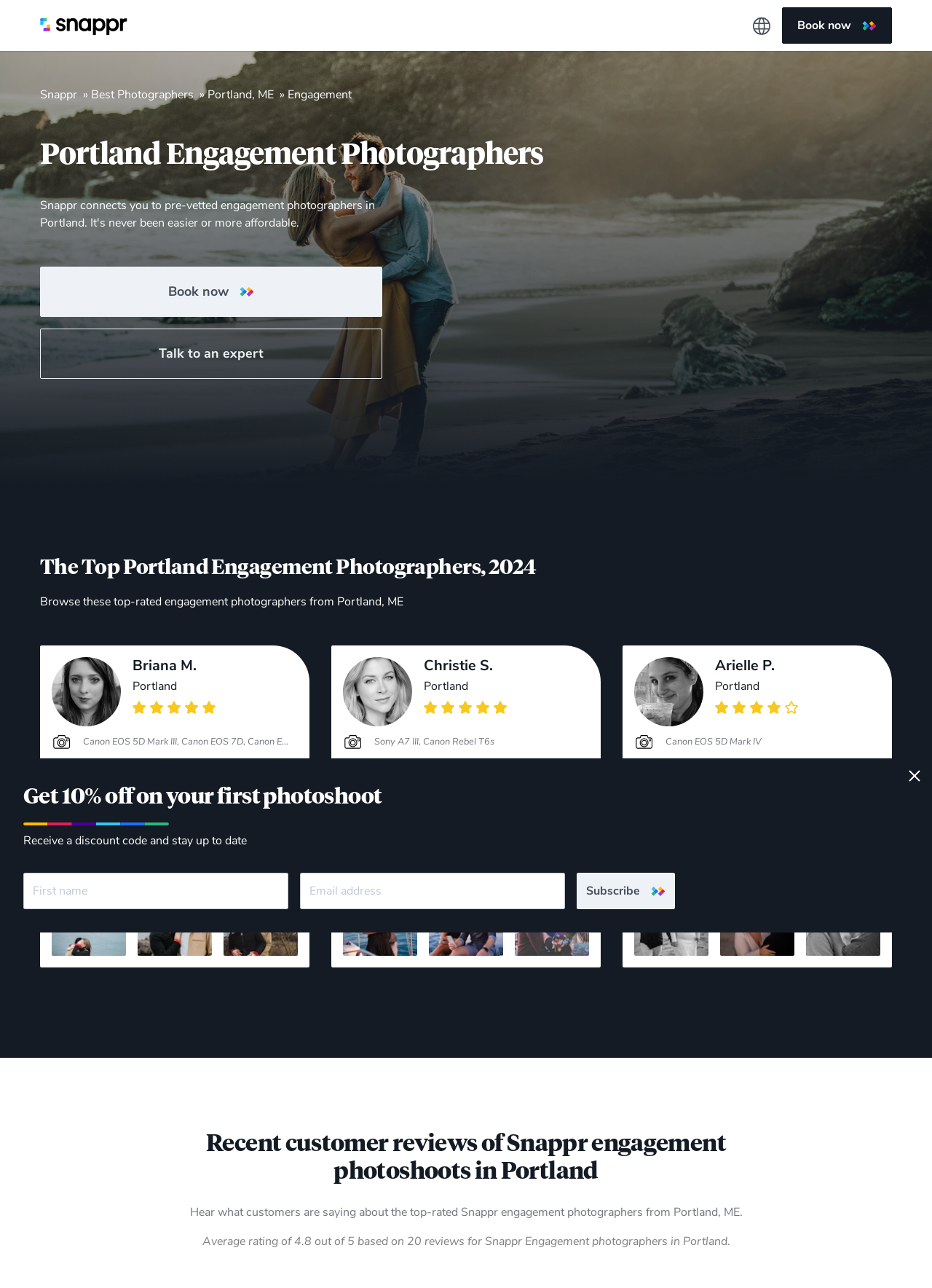Extract the main heading from the webpage content.

Portland Engagement Photographers